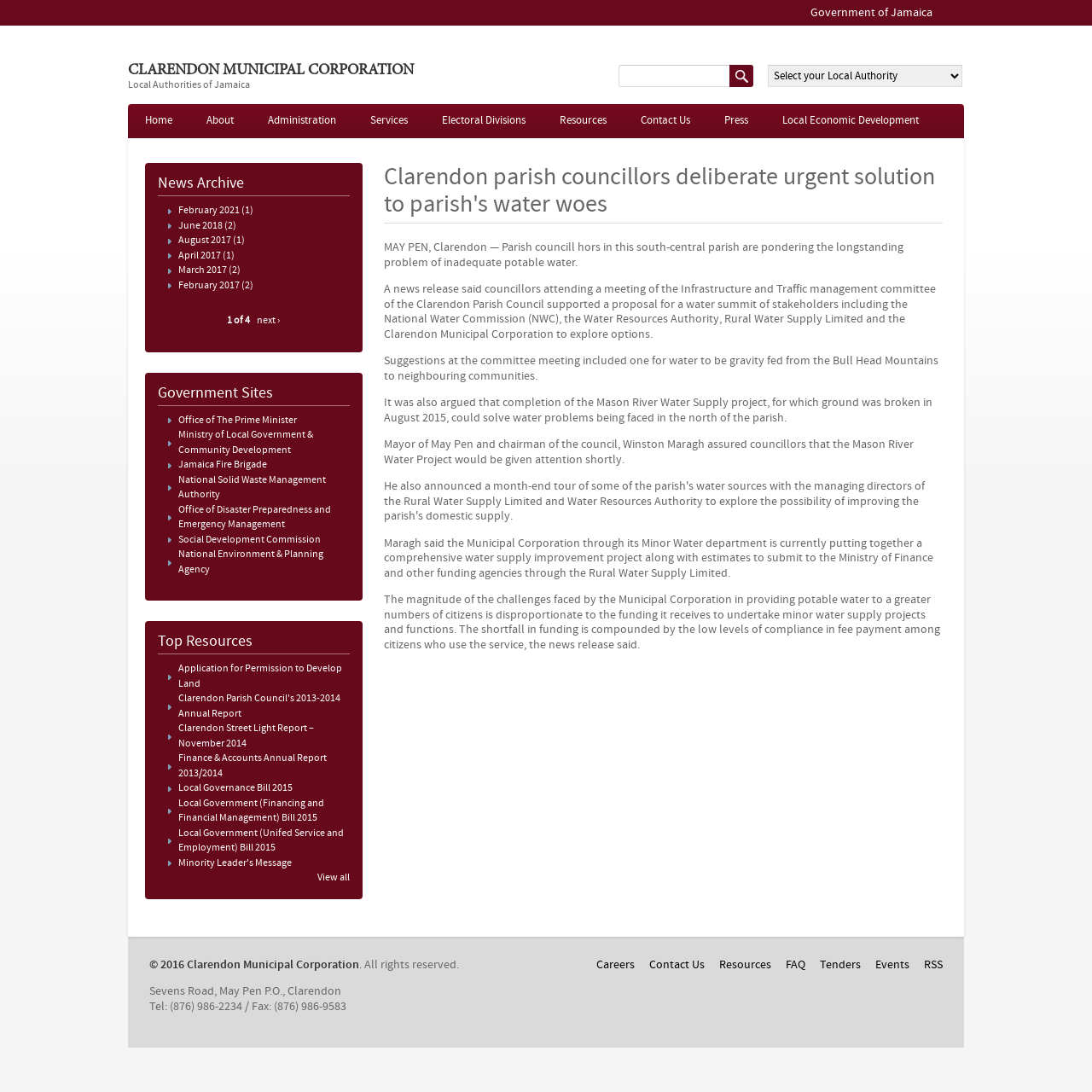What is the purpose of the search form?
Please provide a single word or phrase as the answer based on the screenshot.

to search the site